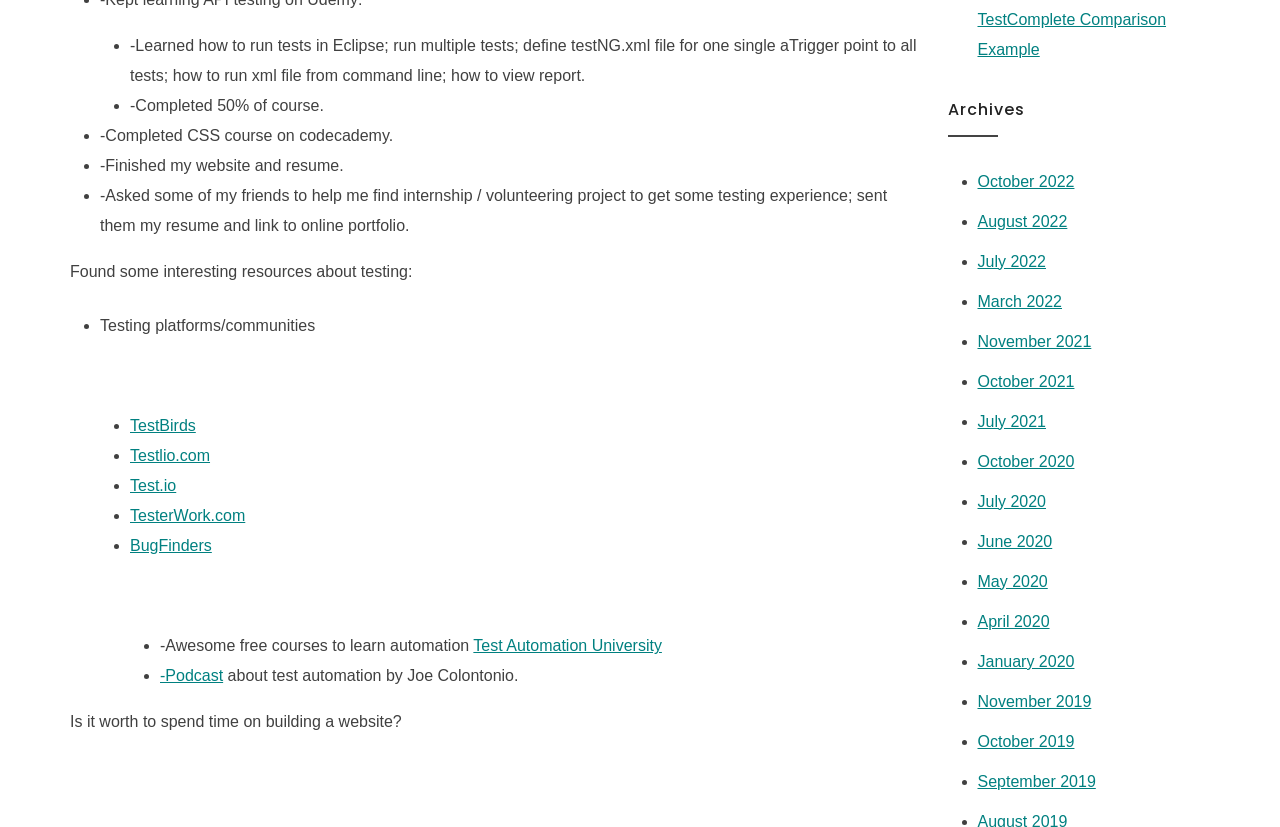Find the bounding box coordinates of the element's region that should be clicked in order to follow the given instruction: "Explore 'TesterWork.com'". The coordinates should consist of four float numbers between 0 and 1, i.e., [left, top, right, bottom].

[0.102, 0.614, 0.192, 0.634]